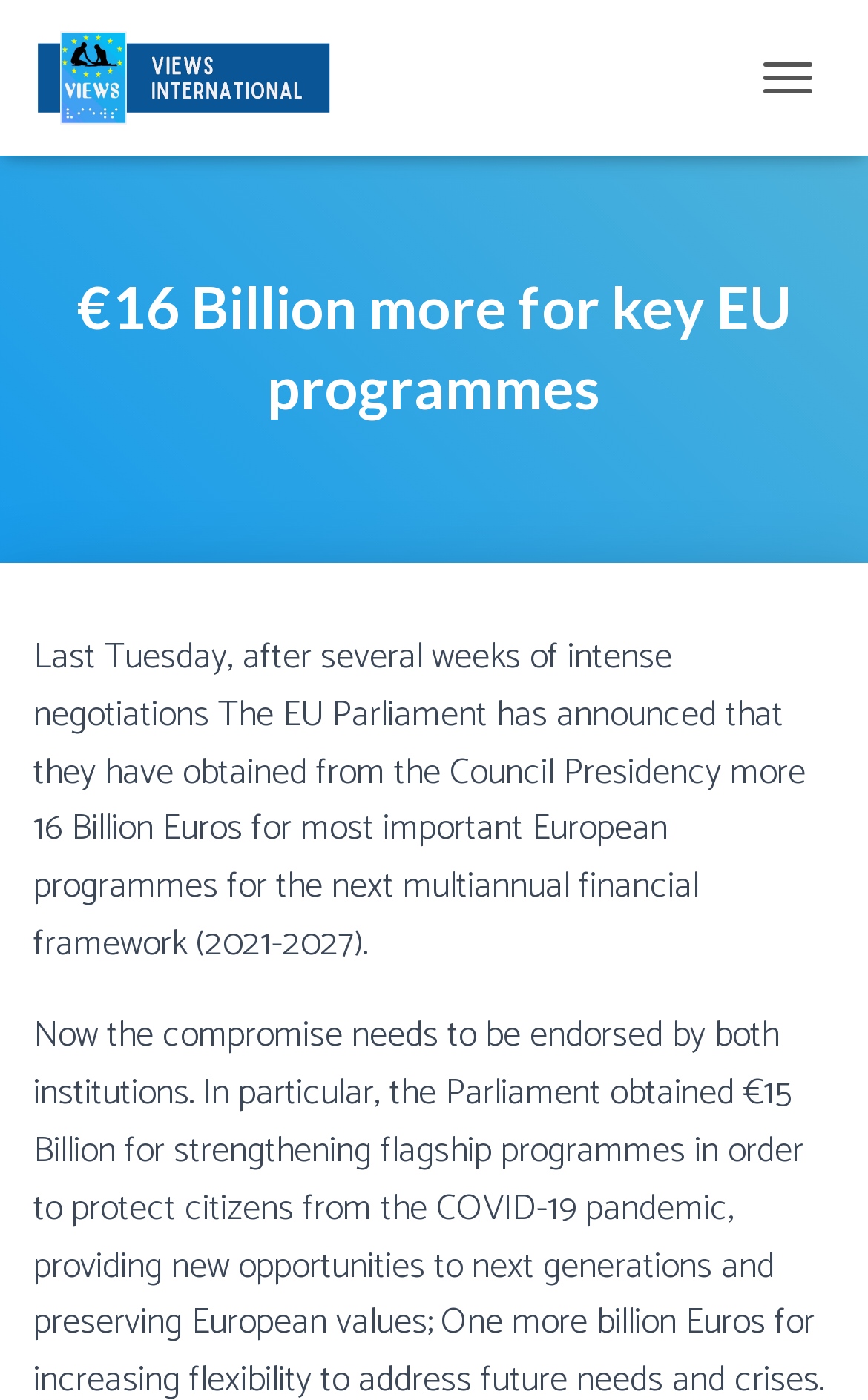Locate the primary heading on the webpage and return its text.

€16 Billion more for key EU programmes